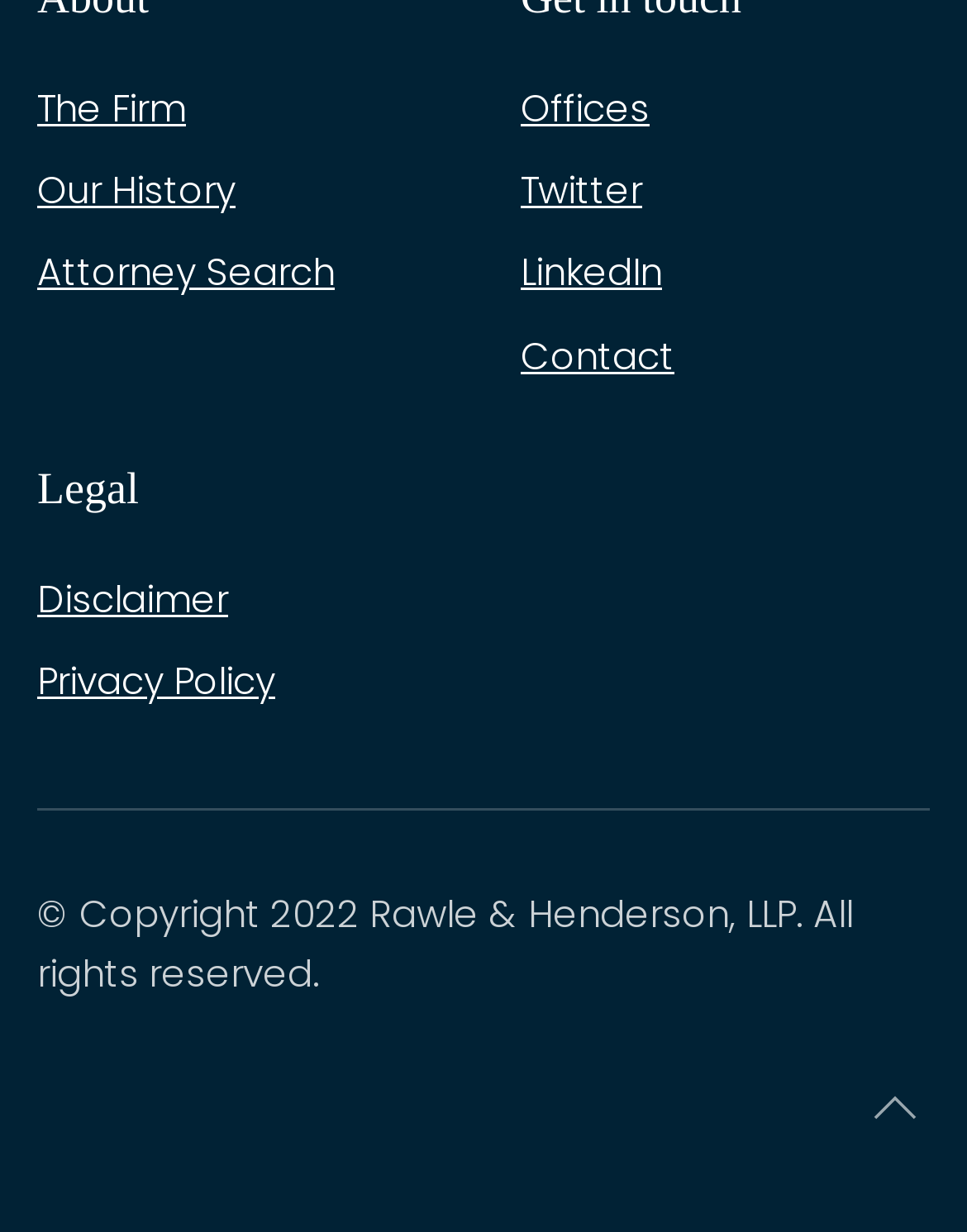How many social media links are there? Analyze the screenshot and reply with just one word or a short phrase.

2